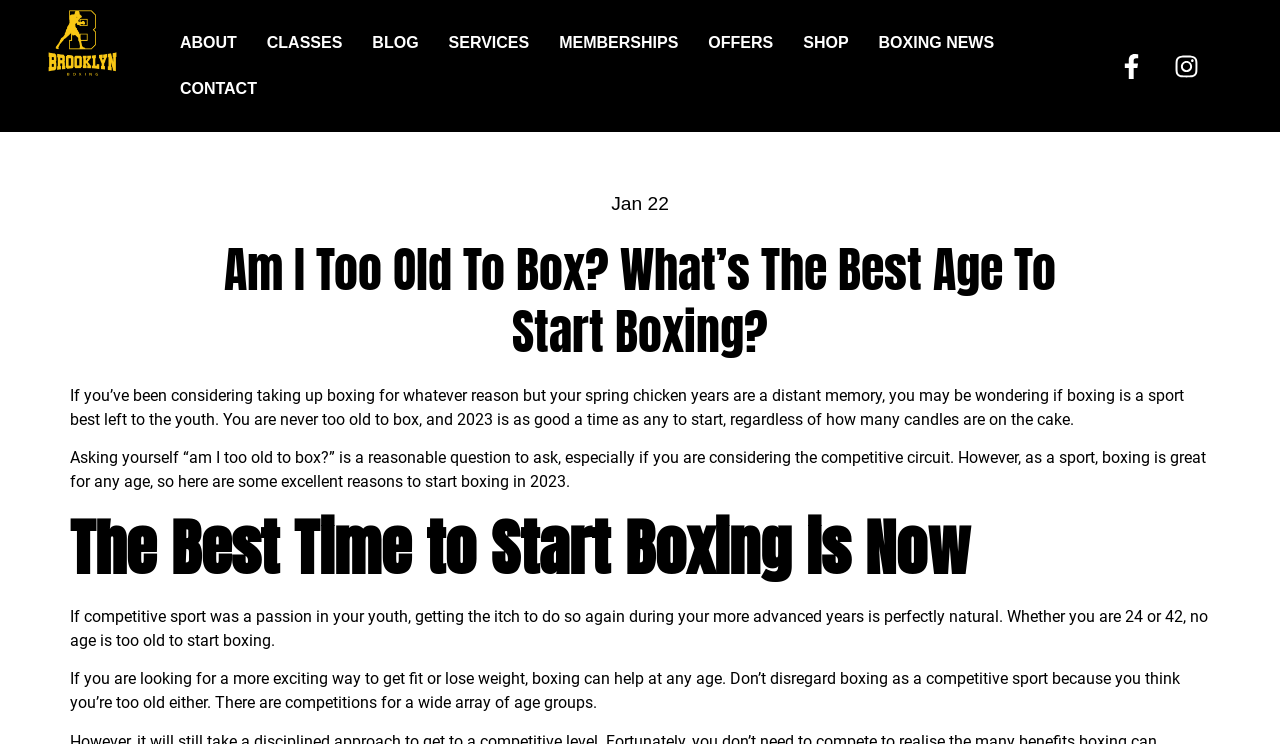Find the bounding box coordinates of the element you need to click on to perform this action: 'Click SHOP link'. The coordinates should be represented by four float values between 0 and 1, in the format [left, top, right, bottom].

[0.616, 0.027, 0.675, 0.089]